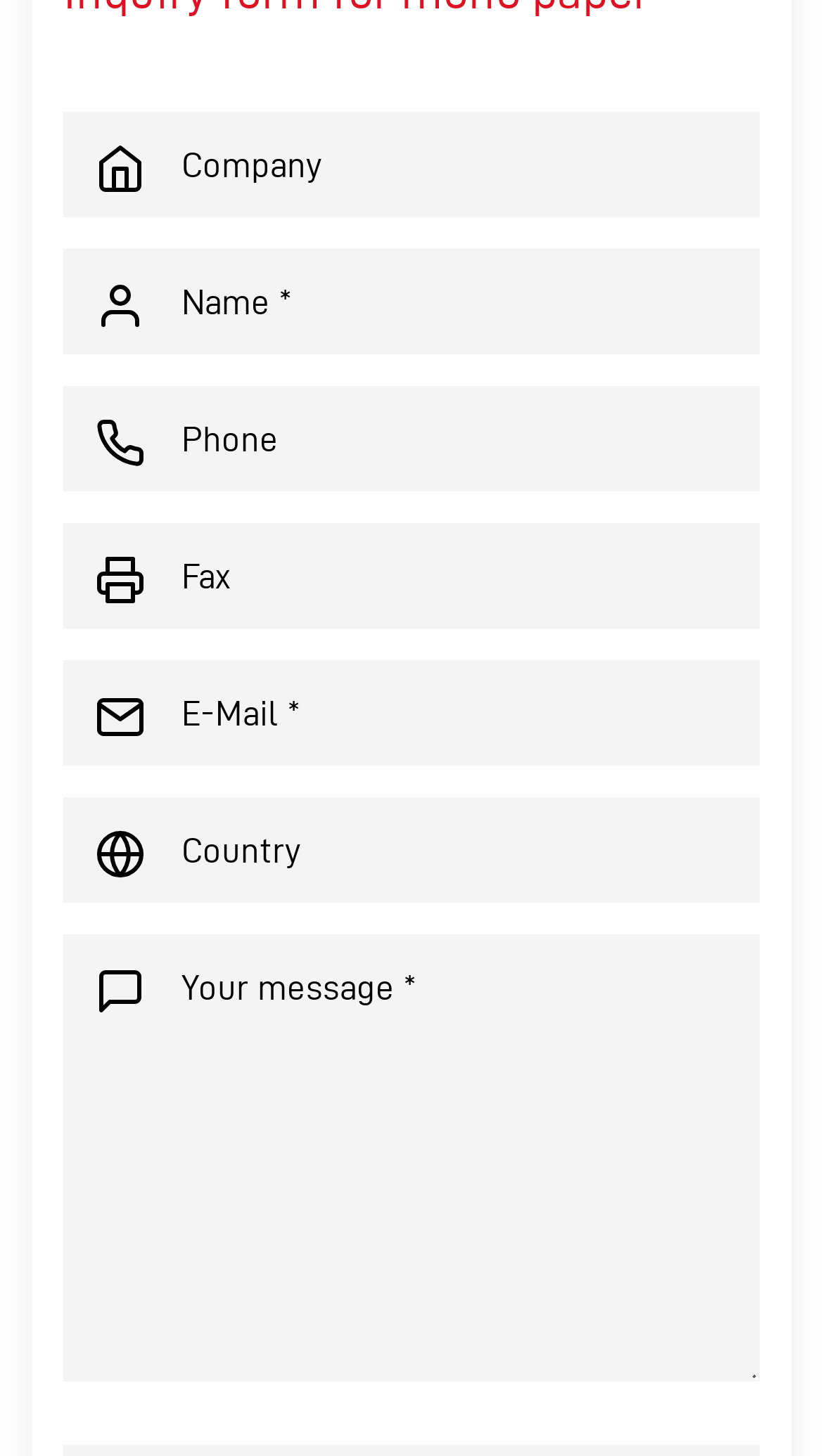Please study the image and answer the question comprehensively:
What is the longest input field?

By comparing the height of the bounding box of each input field, I found that the 'Your message *' input field has the largest height, with a y2 coordinate of 0.949. Therefore, it is the longest input field.